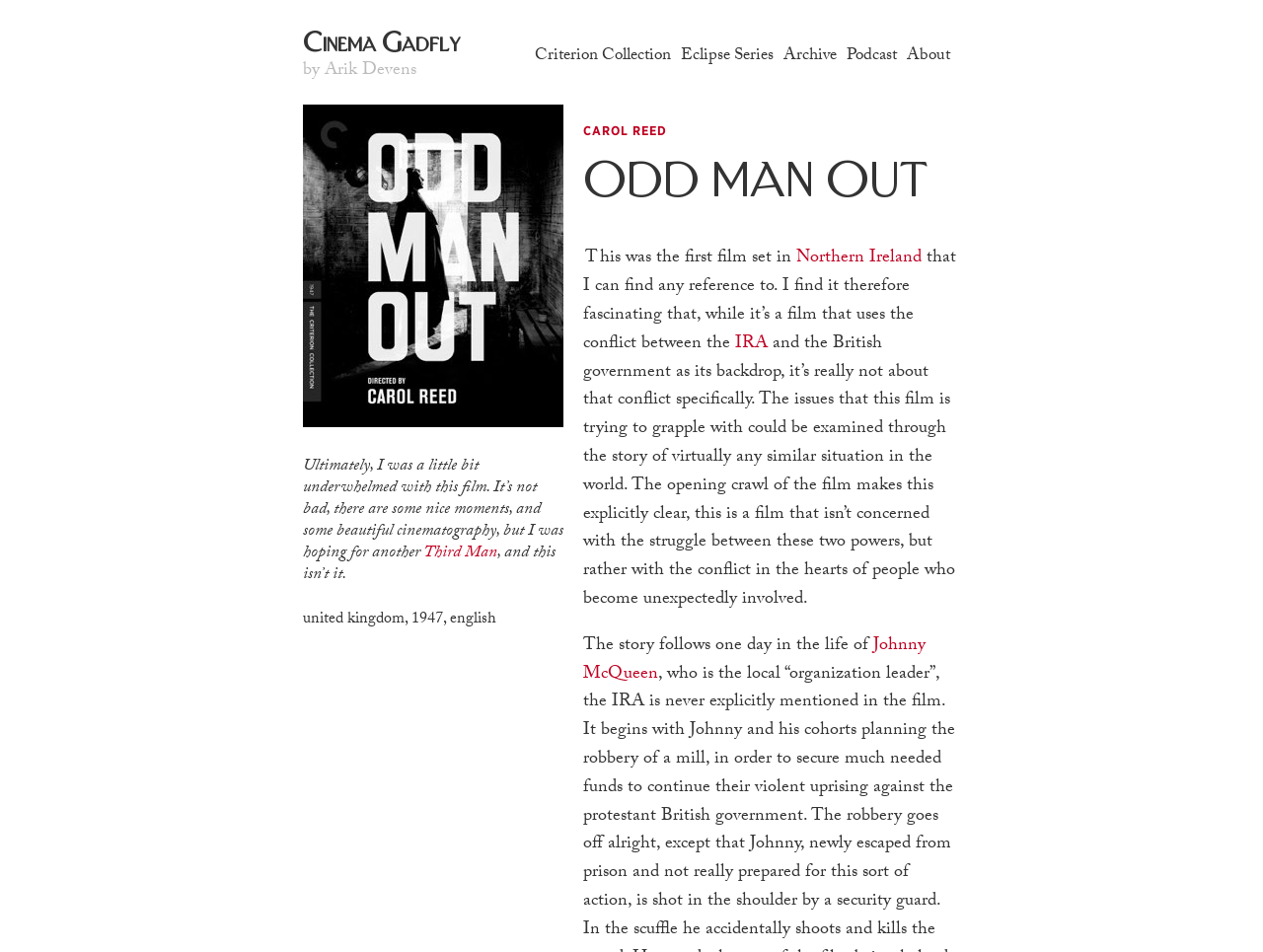Predict the bounding box of the UI element based on the description: "Podcast". The coordinates should be four float numbers between 0 and 1, formatted as [left, top, right, bottom].

[0.67, 0.05, 0.71, 0.067]